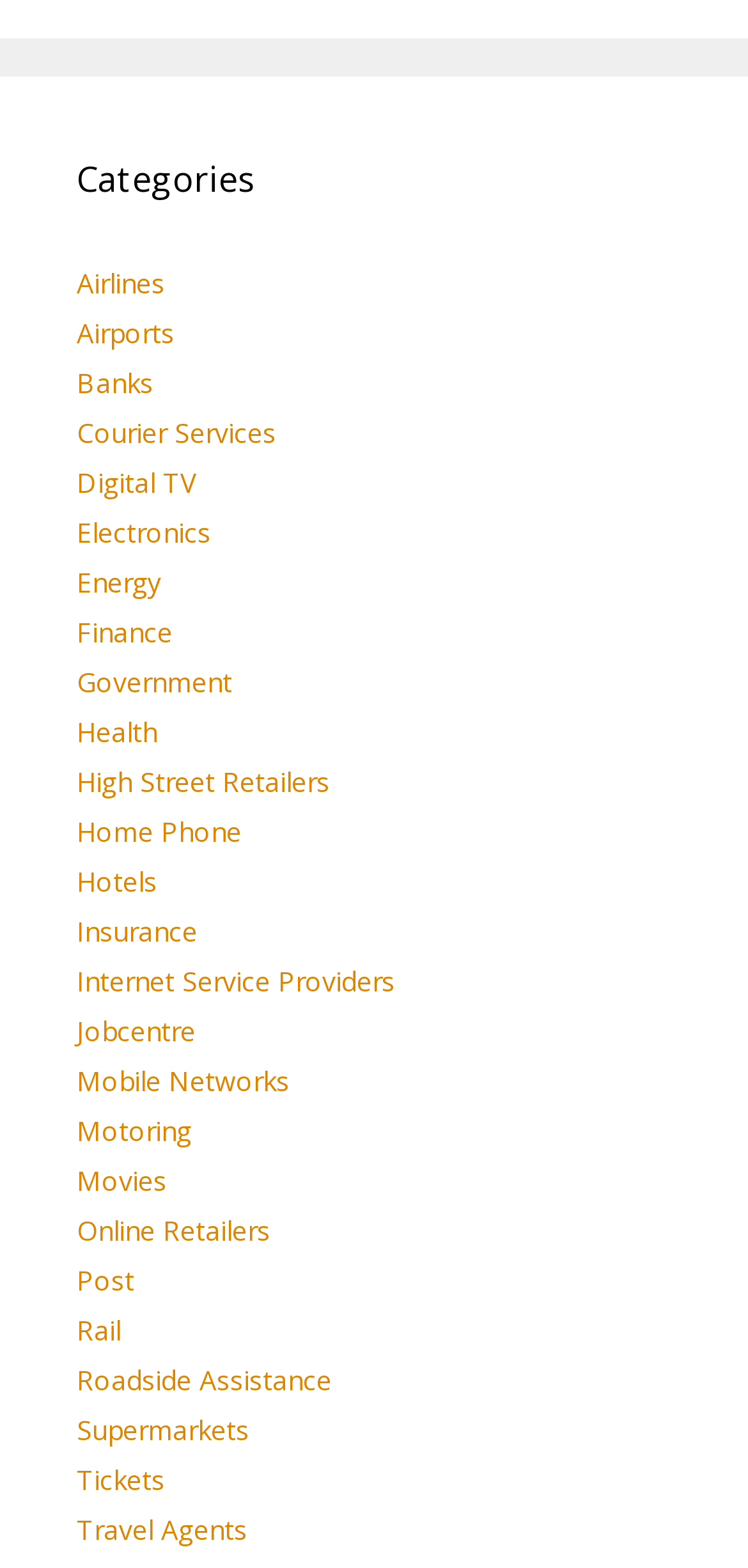What is the first category listed?
Based on the image, answer the question with as much detail as possible.

The first category listed is 'Airlines' because it is the first link element under the 'Categories' heading, with a bounding box coordinate of [0.103, 0.169, 0.221, 0.192].